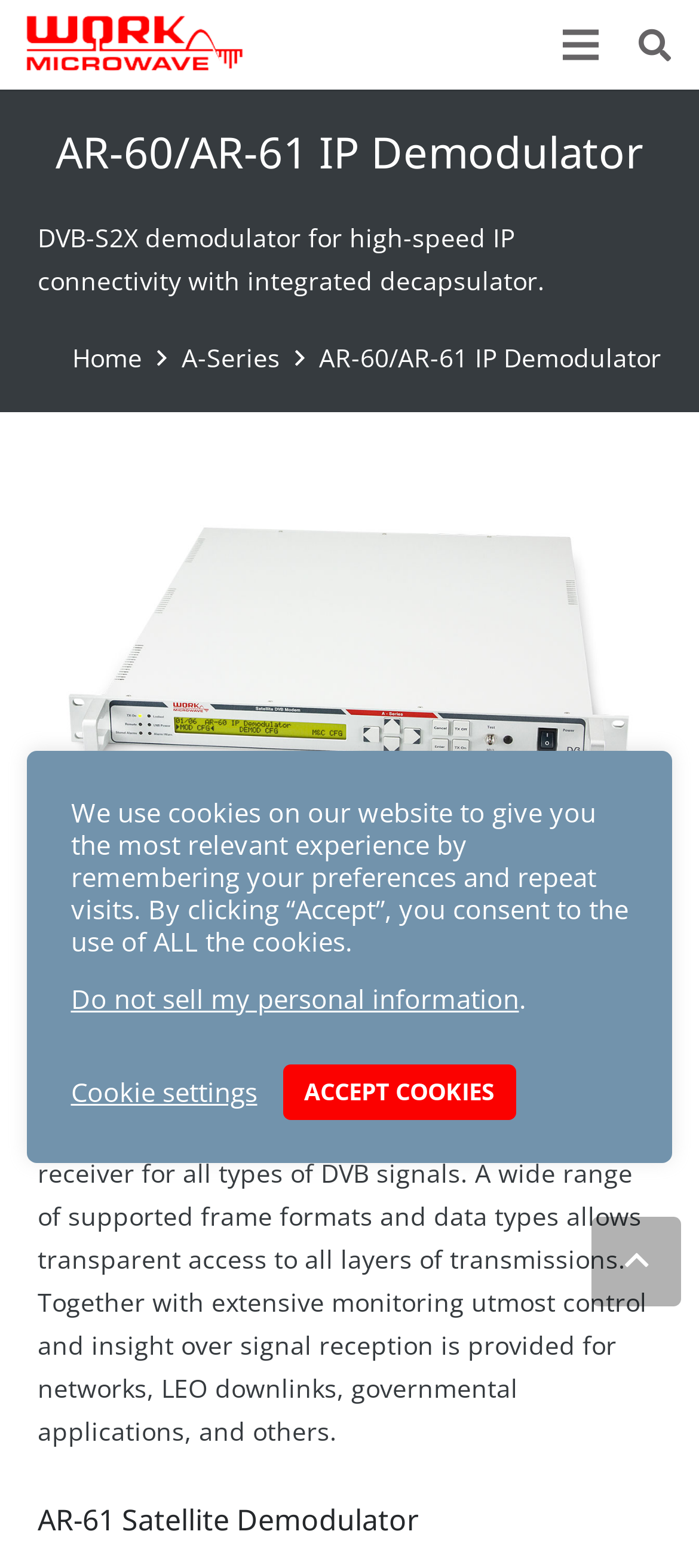Please determine the bounding box coordinates of the element to click on in order to accomplish the following task: "Go back to top". Ensure the coordinates are four float numbers ranging from 0 to 1, i.e., [left, top, right, bottom].

[0.846, 0.776, 0.974, 0.833]